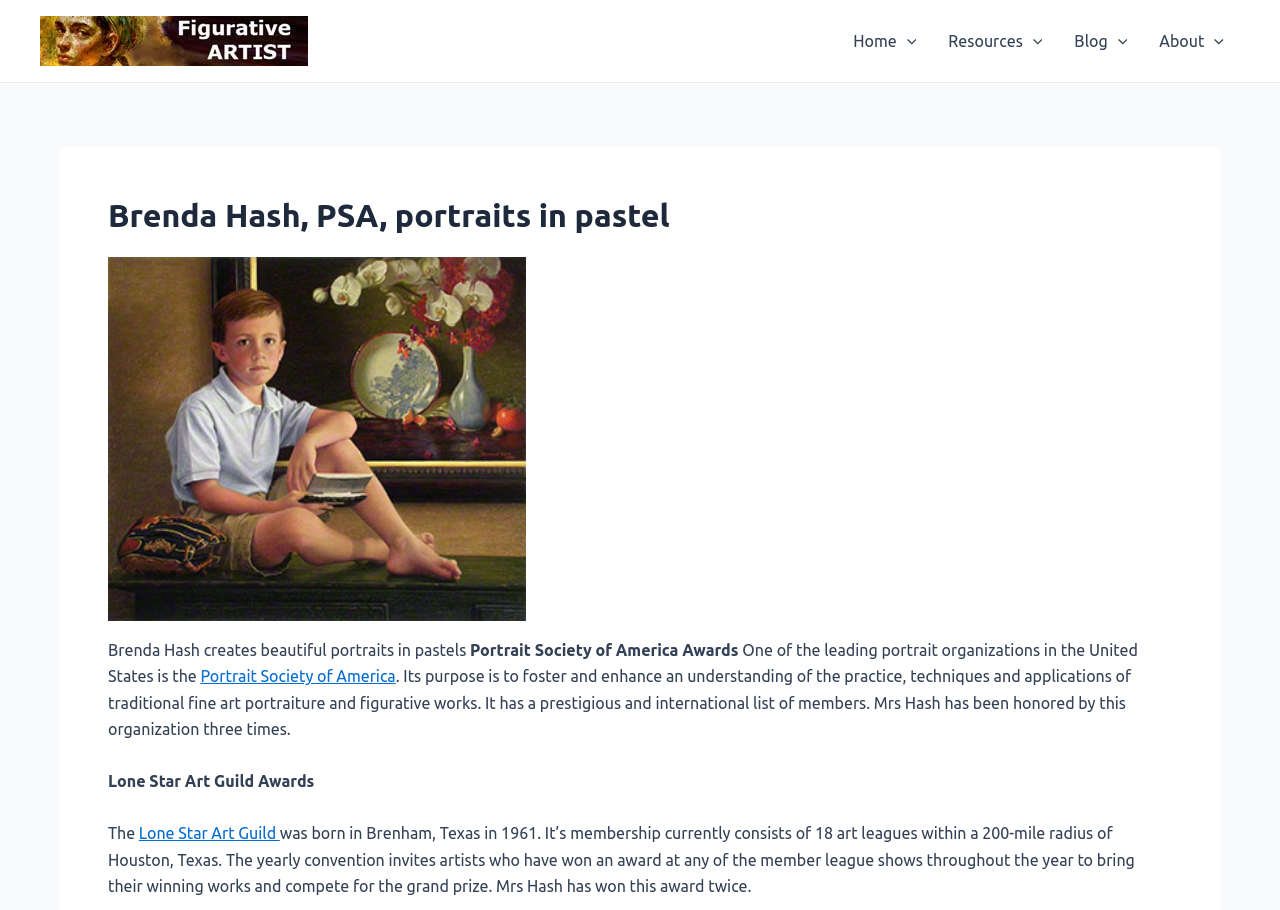What type of art does Brenda Hash create?
From the details in the image, provide a complete and detailed answer to the question.

Based on the webpage content, specifically the heading and the static text, it is clear that Brenda Hash creates portraits in pastels.